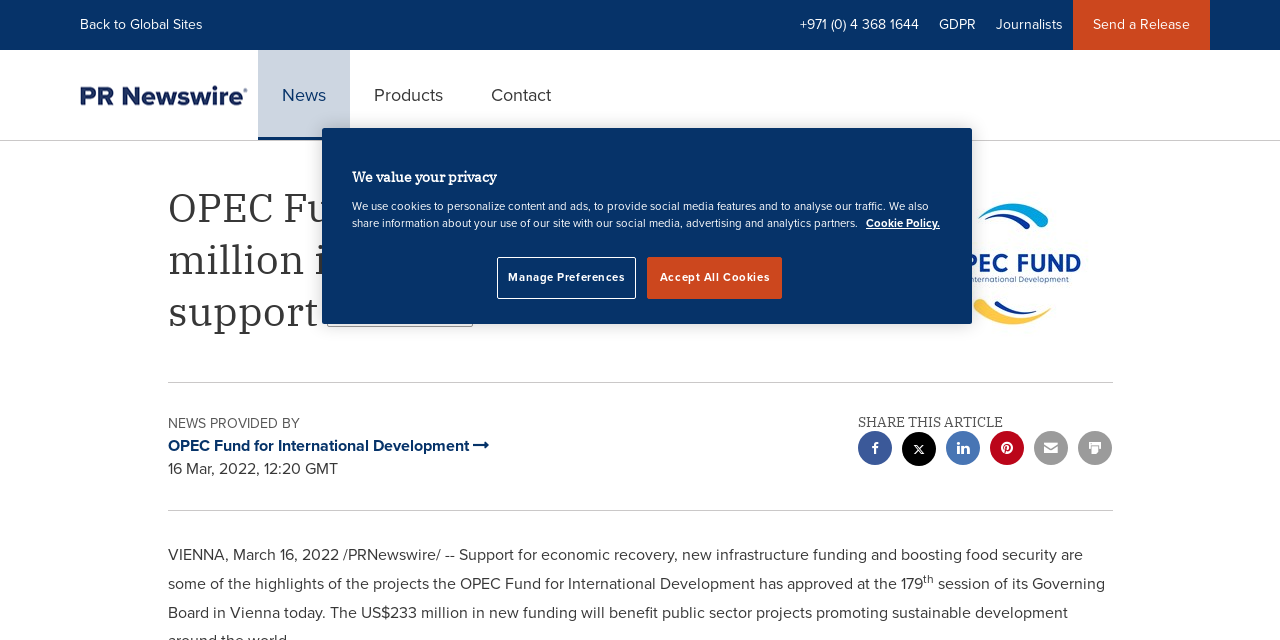What is the location of the OPEC Fund's Governing Board session?
Observe the image and answer the question with a one-word or short phrase response.

Vienna